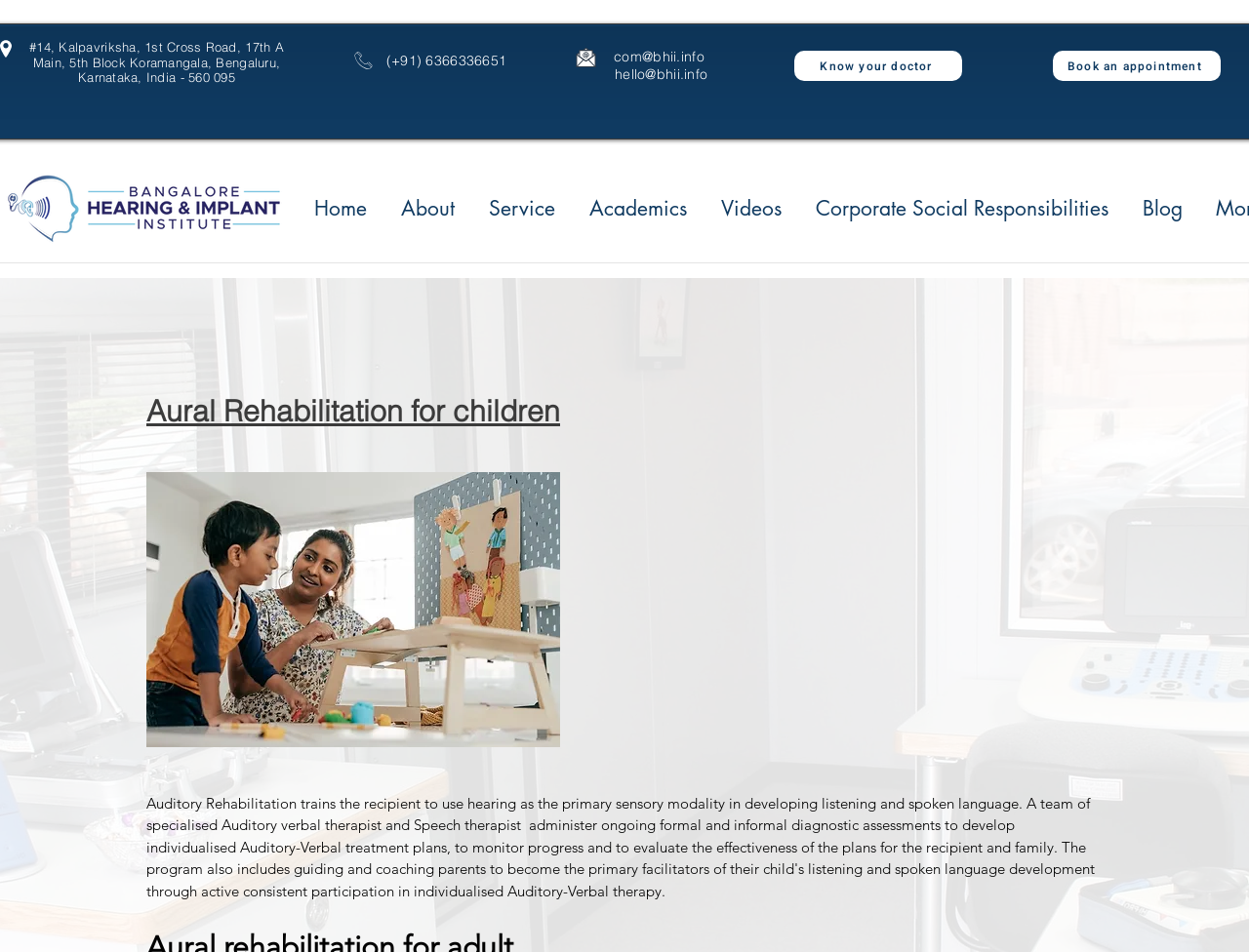Determine the bounding box coordinates for the UI element with the following description: "(+91) 6366336651". The coordinates should be four float numbers between 0 and 1, represented as [left, top, right, bottom].

[0.309, 0.054, 0.406, 0.073]